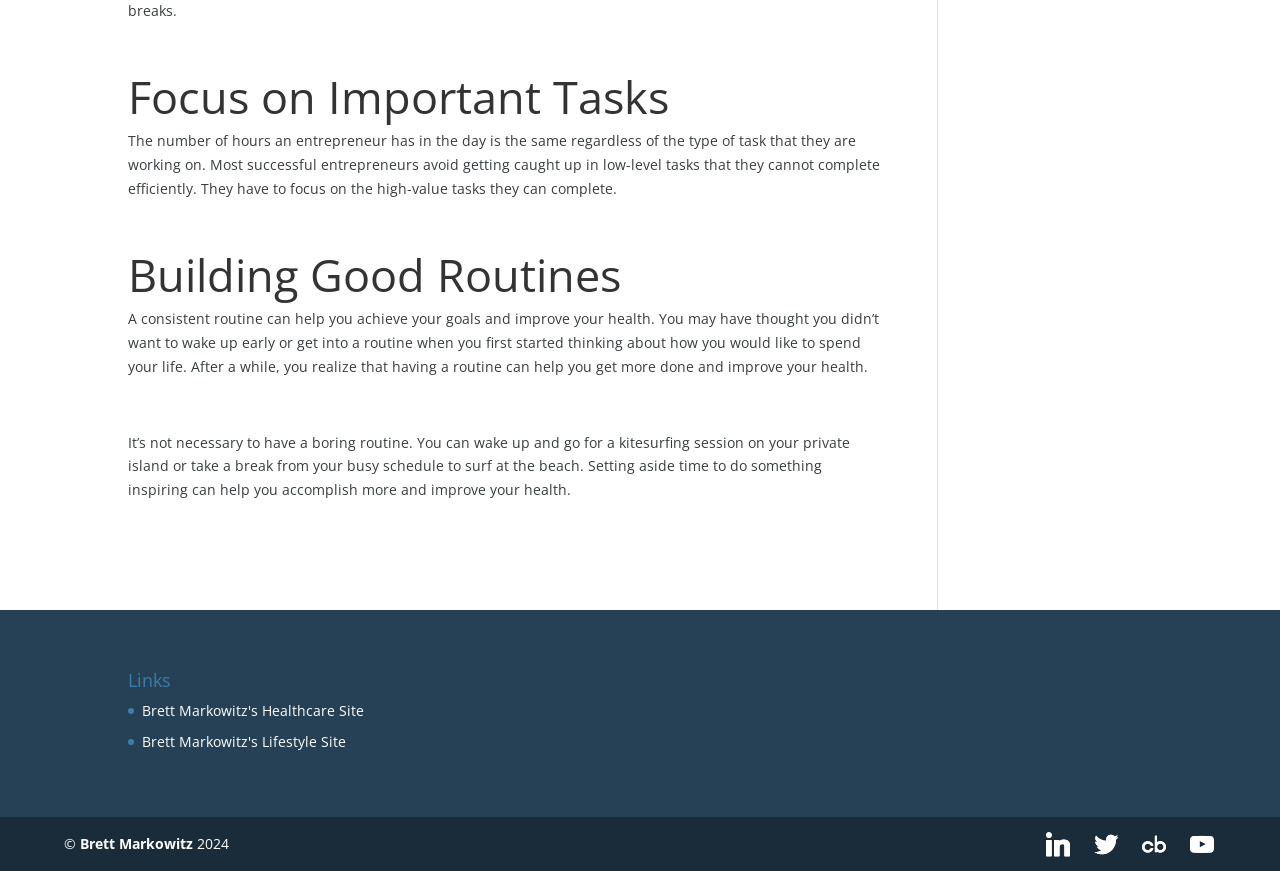How many links are there in the 'Links' section?
Based on the image, answer the question with as much detail as possible.

The 'Links' section has five links: 'Brett Markowitz's Healthcare Site', 'Brett Markowitz's Lifestyle Site', 'Linkedin', 'Twitter', and 'Crunchbase'.